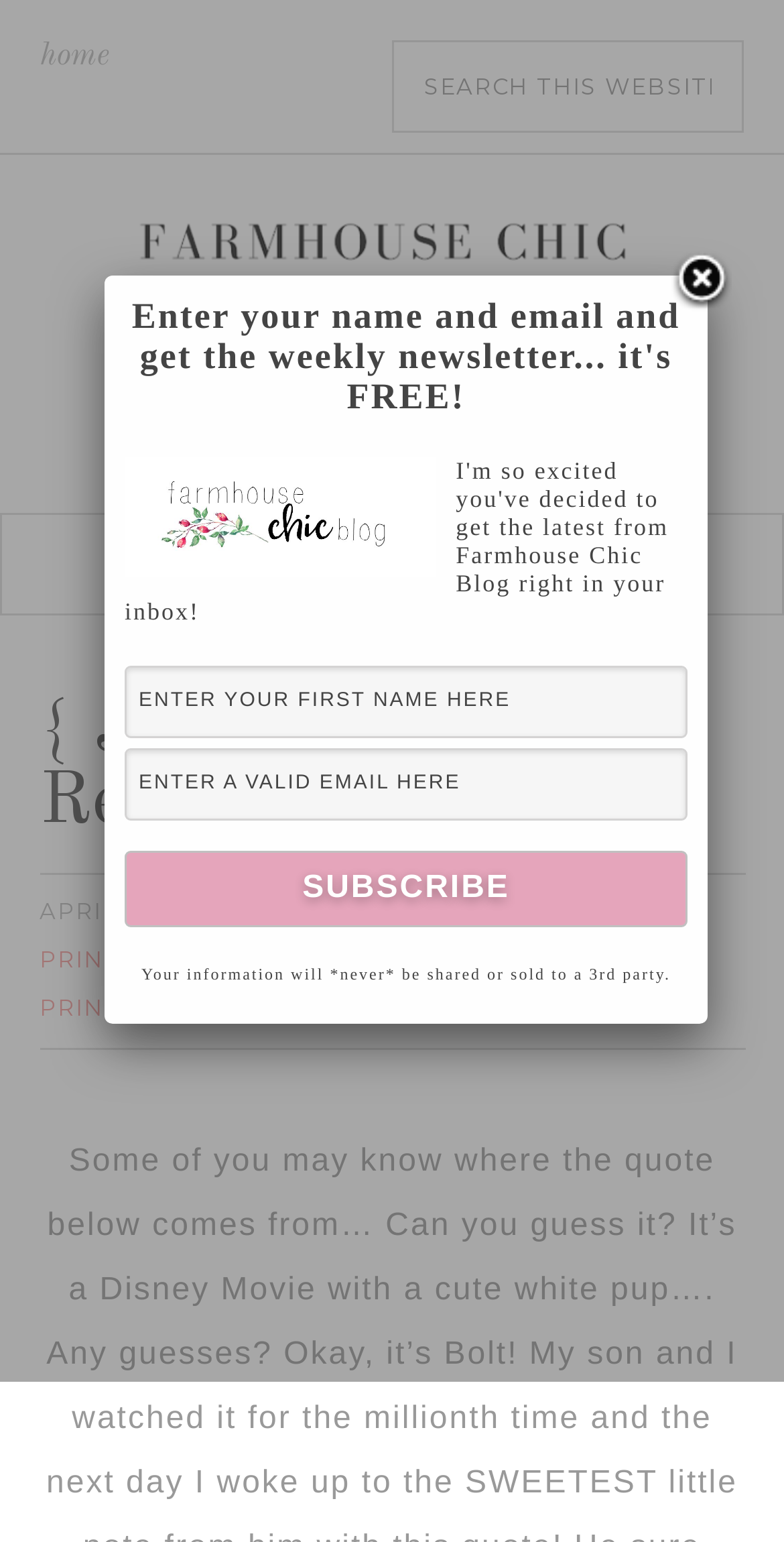What is the purpose of the textboxes?
Could you answer the question with a detailed and thorough explanation?

I inferred the answer by examining the textboxes with the labels 'Enter your first name here' and 'Enter a valid email here', and the button with the text 'Subscribe', which suggests that the purpose of the textboxes is to subscribe to something, likely a newsletter or updates from the blog.